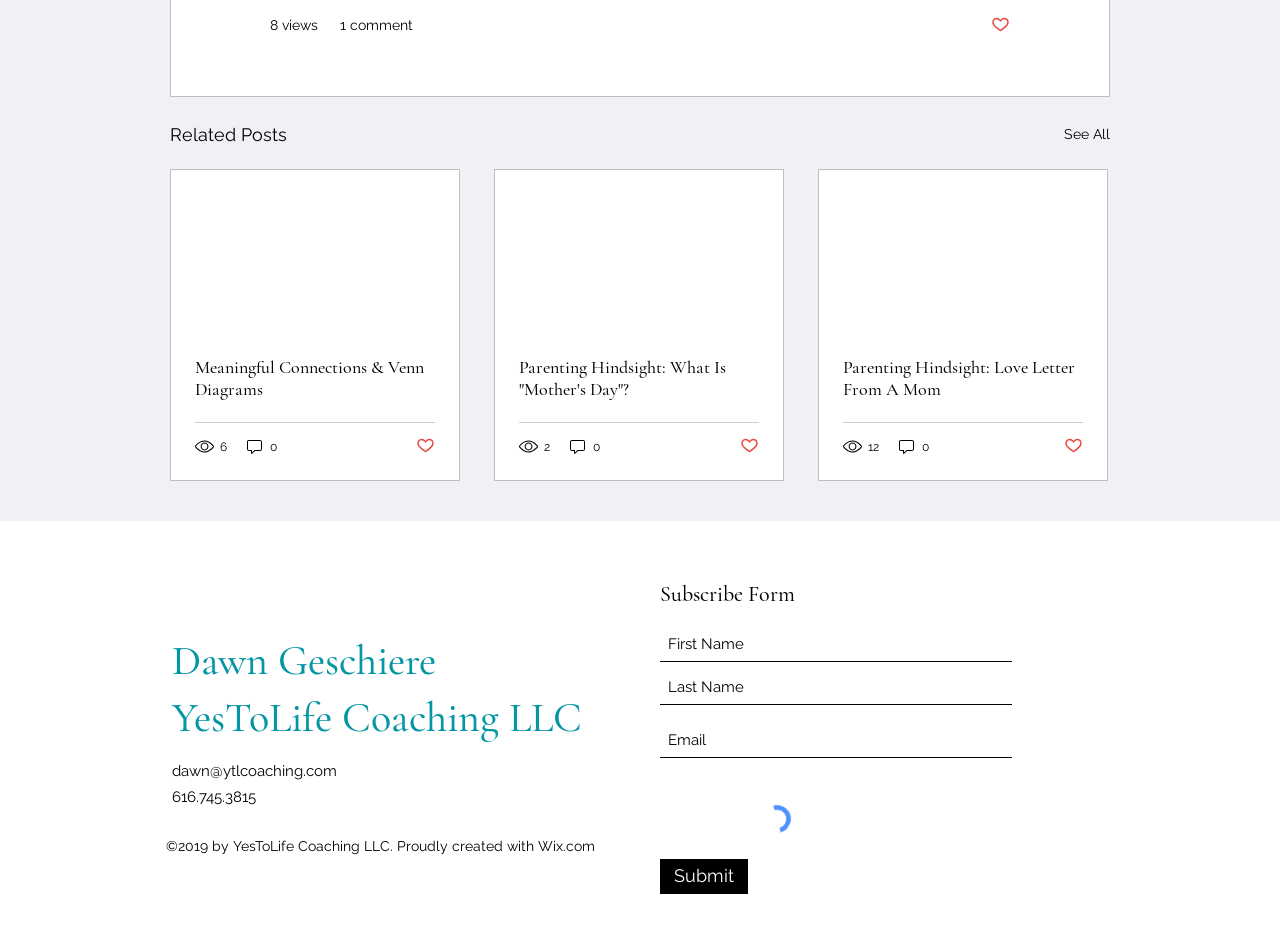Find the bounding box coordinates of the element you need to click on to perform this action: 'Get an instant quote online'. The coordinates should be represented by four float values between 0 and 1, in the format [left, top, right, bottom].

None